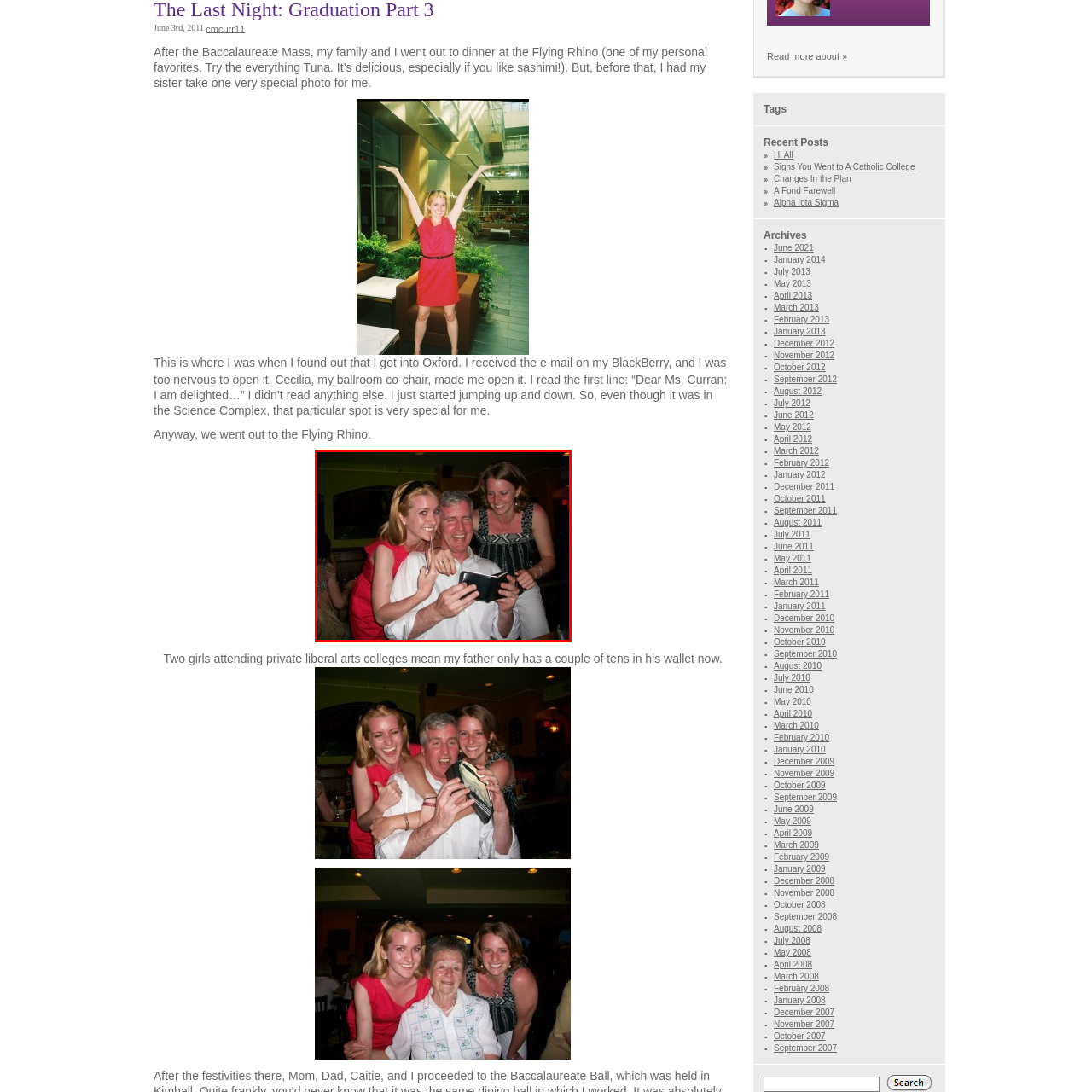Direct your attention to the section outlined in red and answer the following question with a single word or brief phrase: 
What is the atmosphere of the scene?

Cheerful